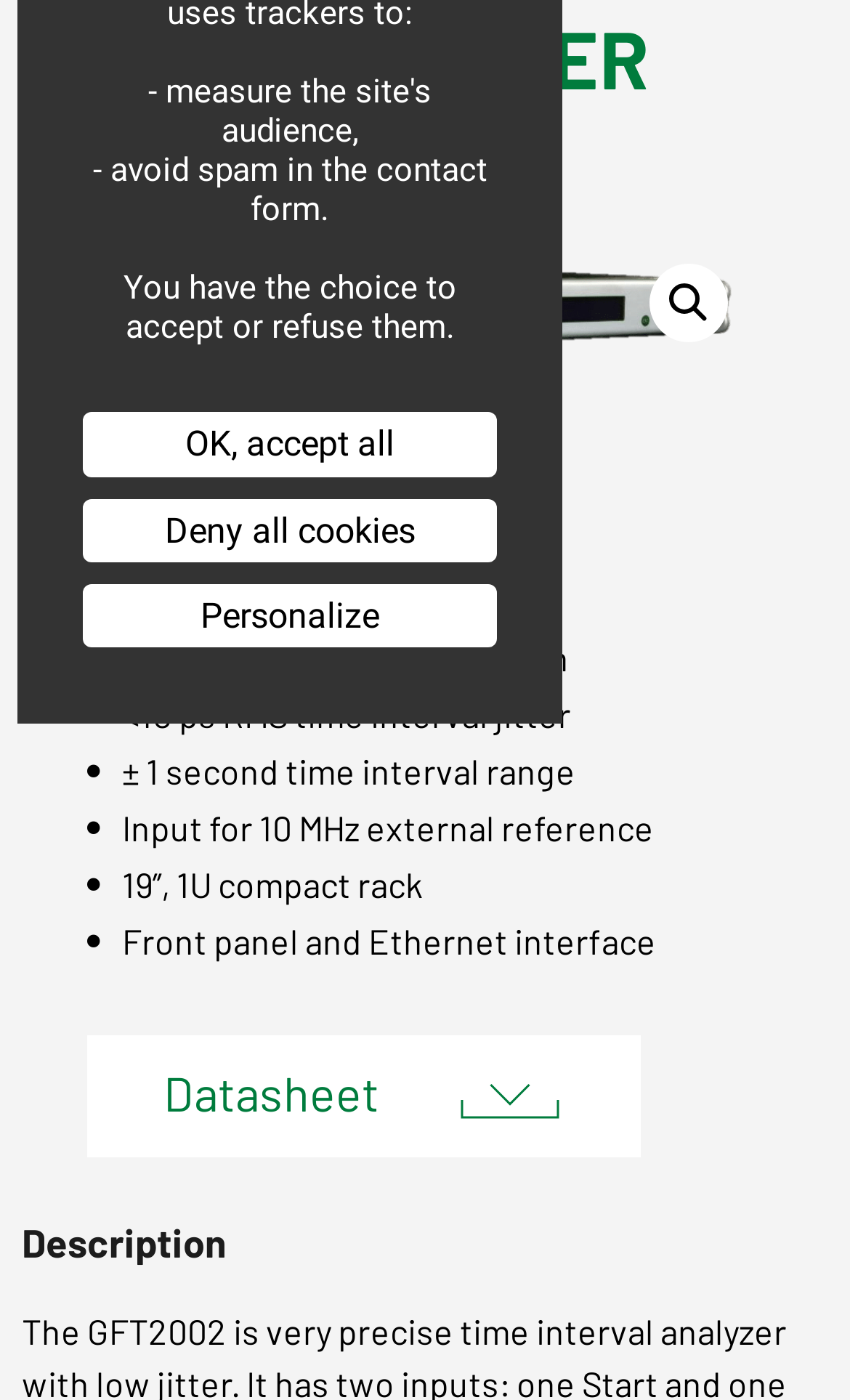Specify the bounding box coordinates (top-left x, top-left y, bottom-right x, bottom-right y) of the UI element in the screenshot that matches this description: OK, accept all

[0.097, 0.295, 0.585, 0.34]